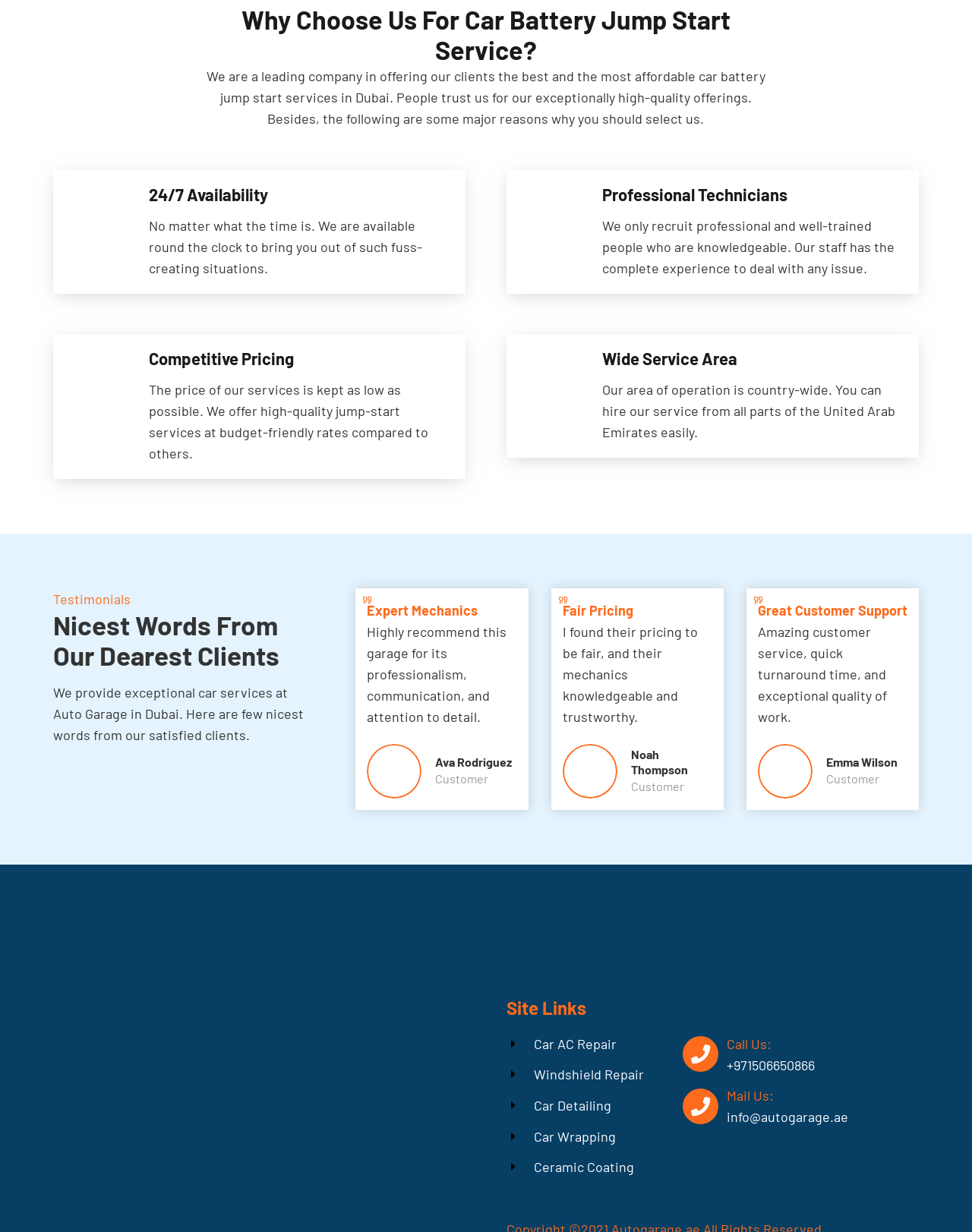Using the format (top-left x, top-left y, bottom-right x, bottom-right y), and given the element description, identify the bounding box coordinates within the screenshot: aria-label="auto-garage-logo2-1"

[0.119, 0.529, 0.415, 0.546]